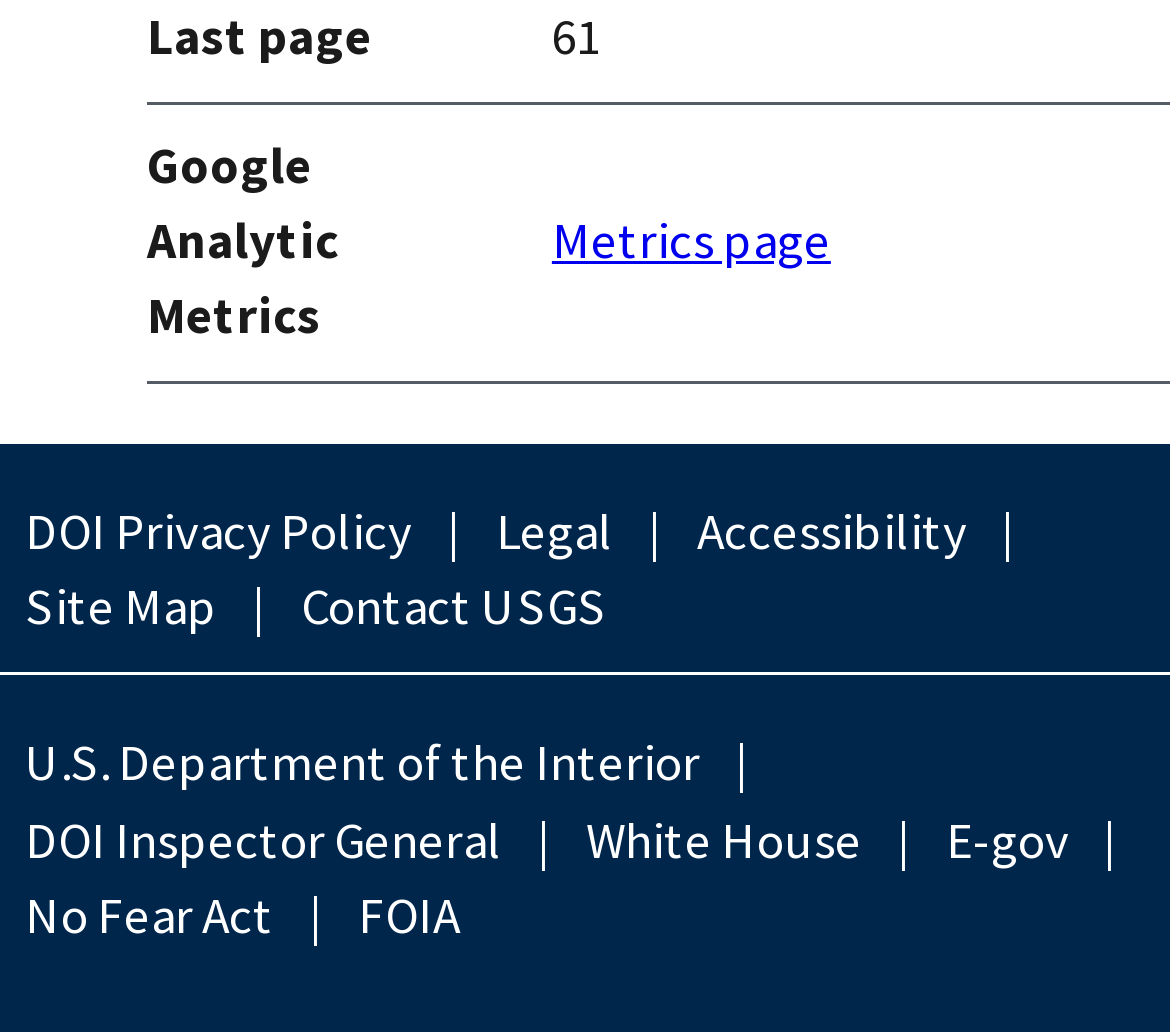Locate the bounding box coordinates of the clickable element to fulfill the following instruction: "Access Legal". Provide the coordinates as four float numbers between 0 and 1 in the format [left, top, right, bottom].

[0.402, 0.479, 0.546, 0.553]